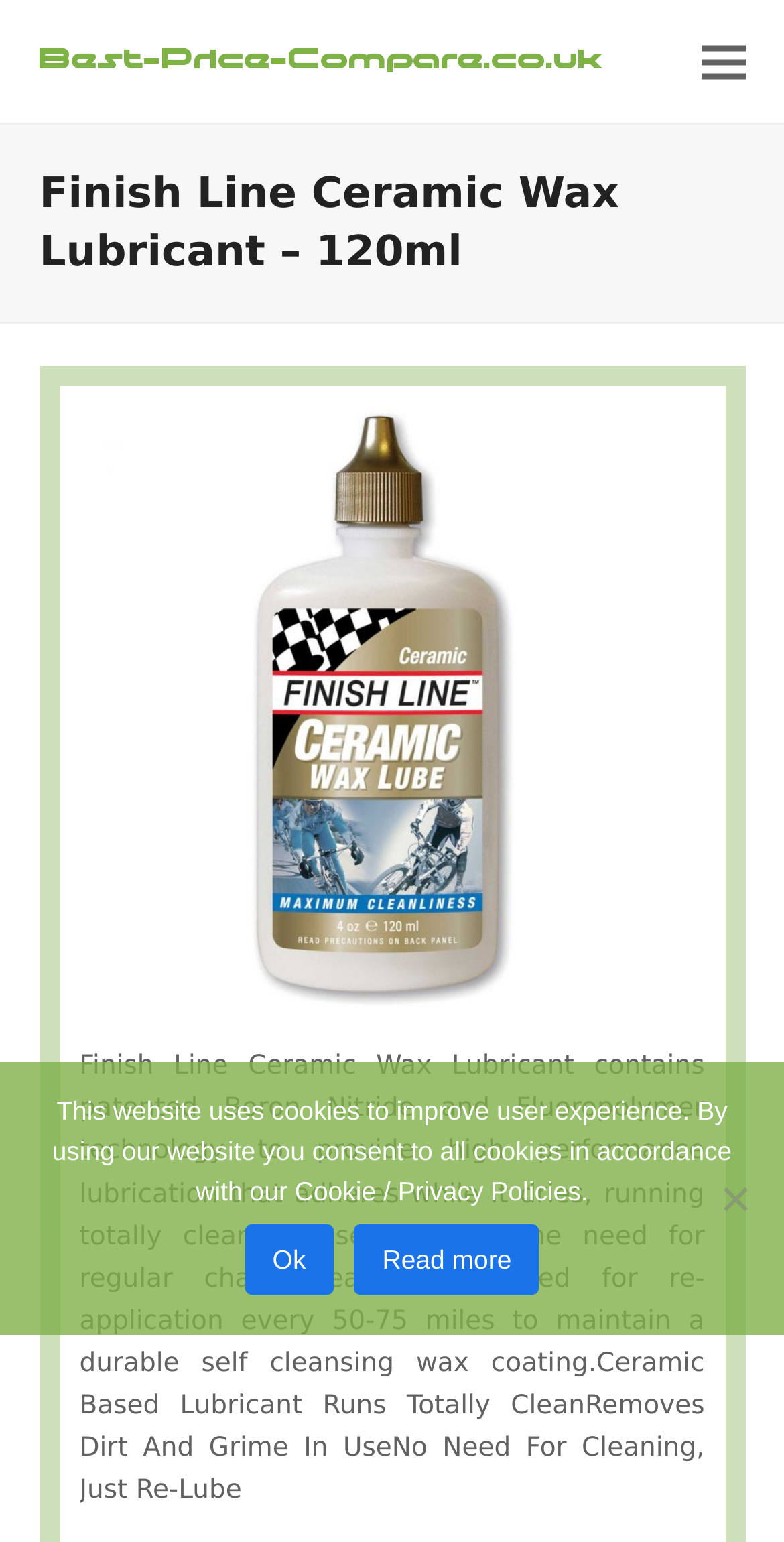What is the effect of the product on dirt and grime?
Answer the question with a single word or phrase, referring to the image.

Removes